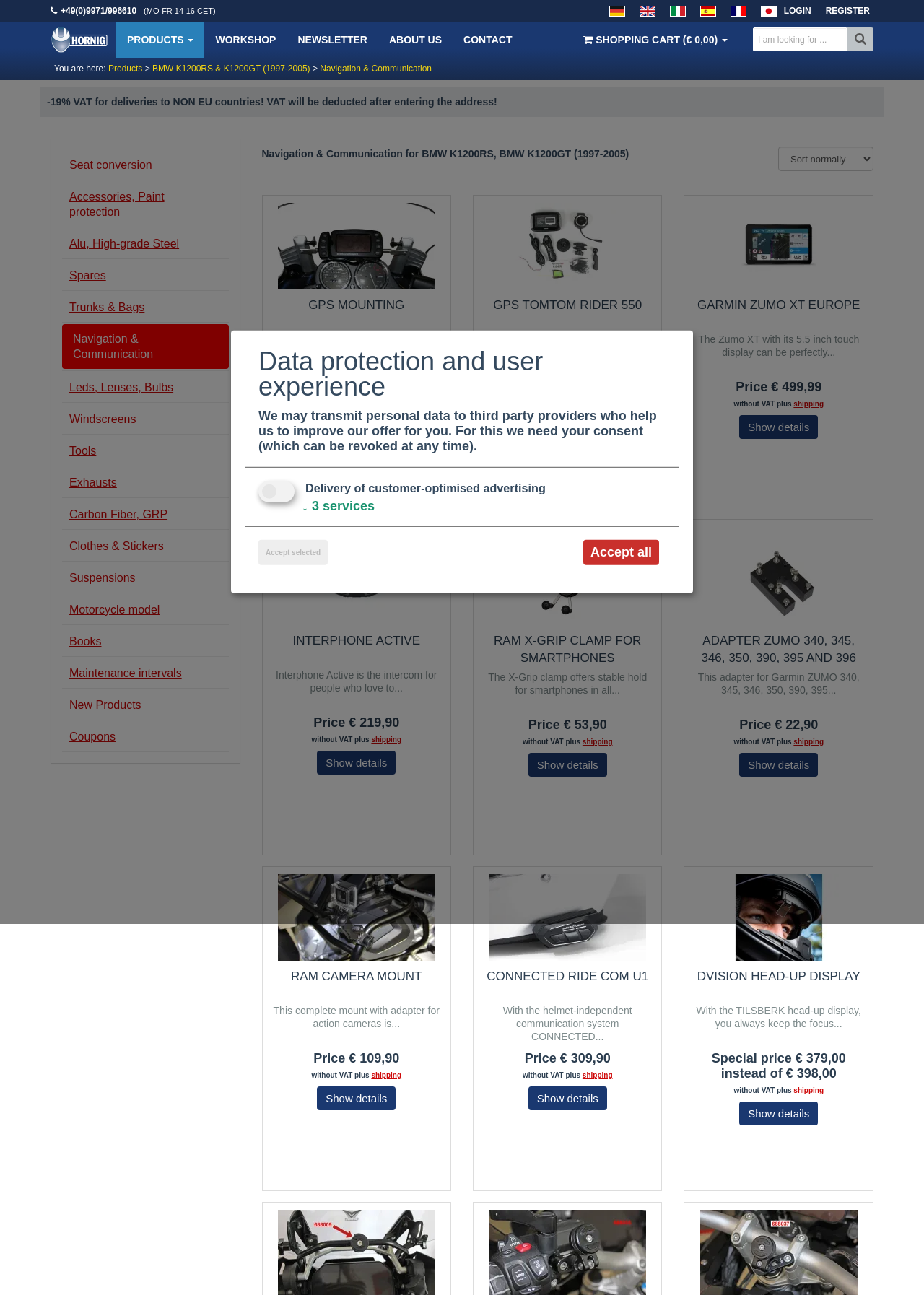Identify the bounding box coordinates of the region I need to click to complete this instruction: "Search for a product".

[0.803, 0.021, 0.945, 0.04]